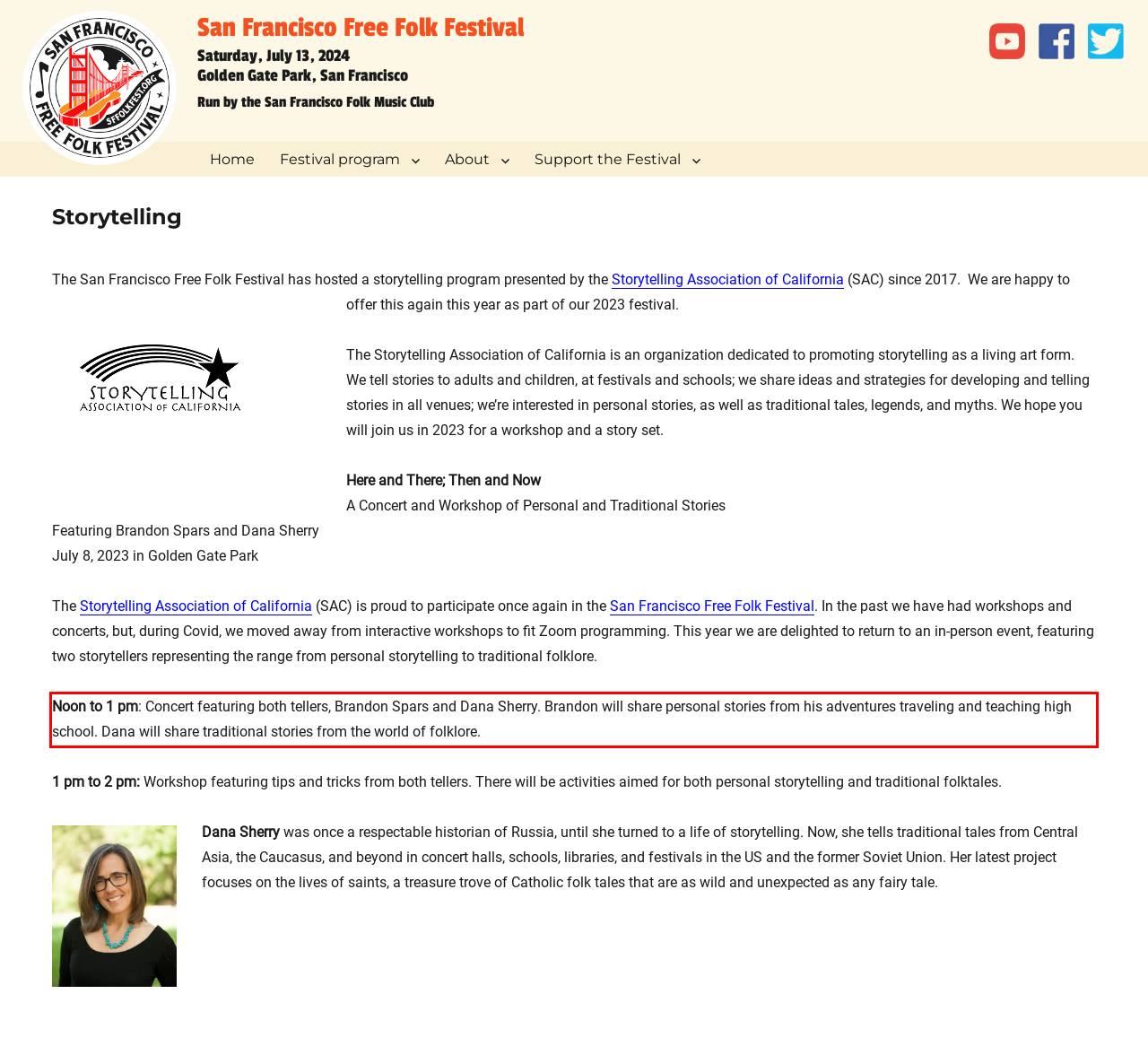With the provided screenshot of a webpage, locate the red bounding box and perform OCR to extract the text content inside it.

Noon to 1 pm: Concert featuring both tellers, Brandon Spars and Dana Sherry. Brandon will share personal stories from his adventures traveling and teaching high school. Dana will share traditional stories from the world of folklore.